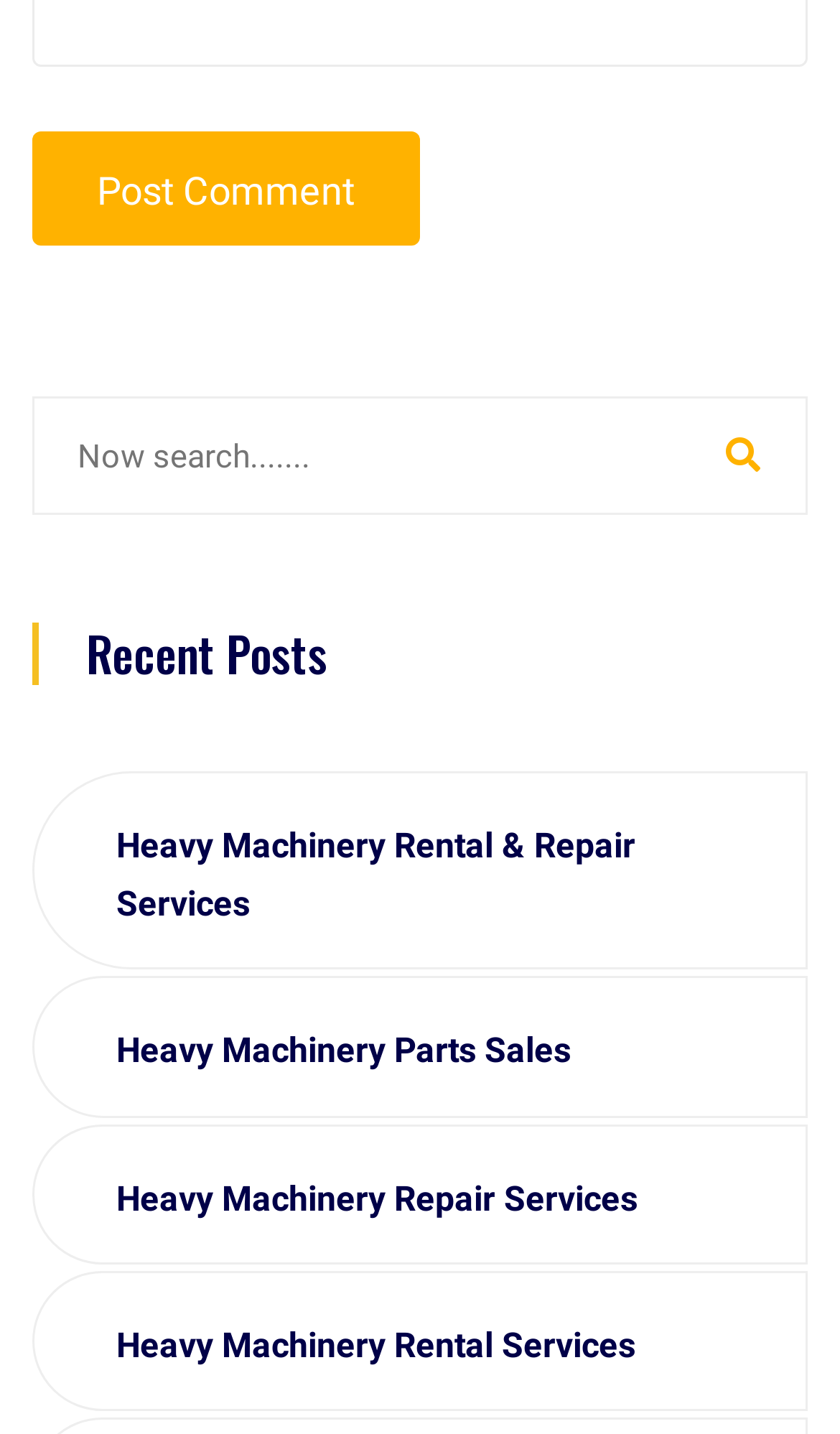What is the purpose of the searchbox?
Relying on the image, give a concise answer in one word or a brief phrase.

Search